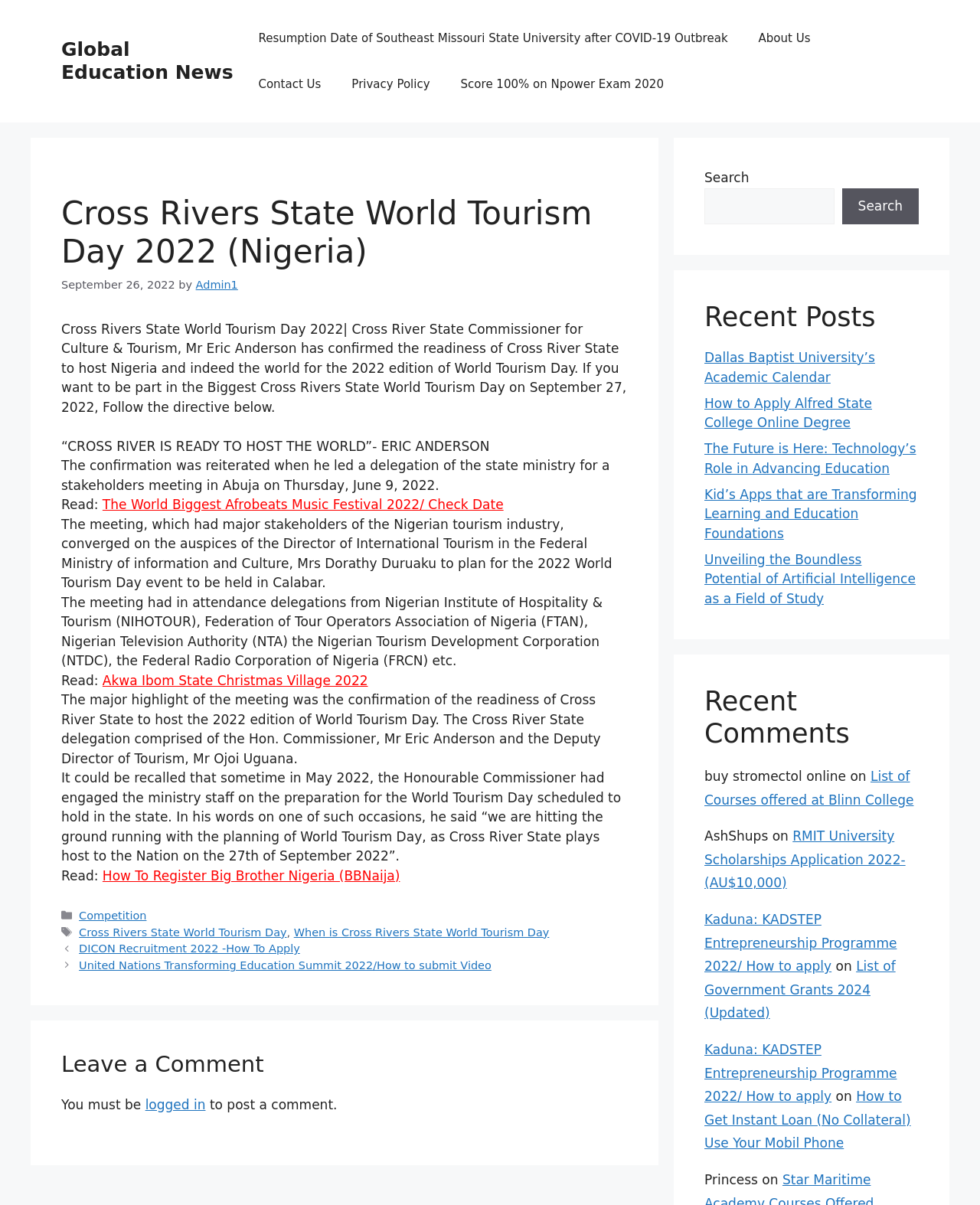For the element described, predict the bounding box coordinates as (top-left x, top-left y, bottom-right x, bottom-right y). All values should be between 0 and 1. Element description: Admin1

[0.2, 0.231, 0.243, 0.241]